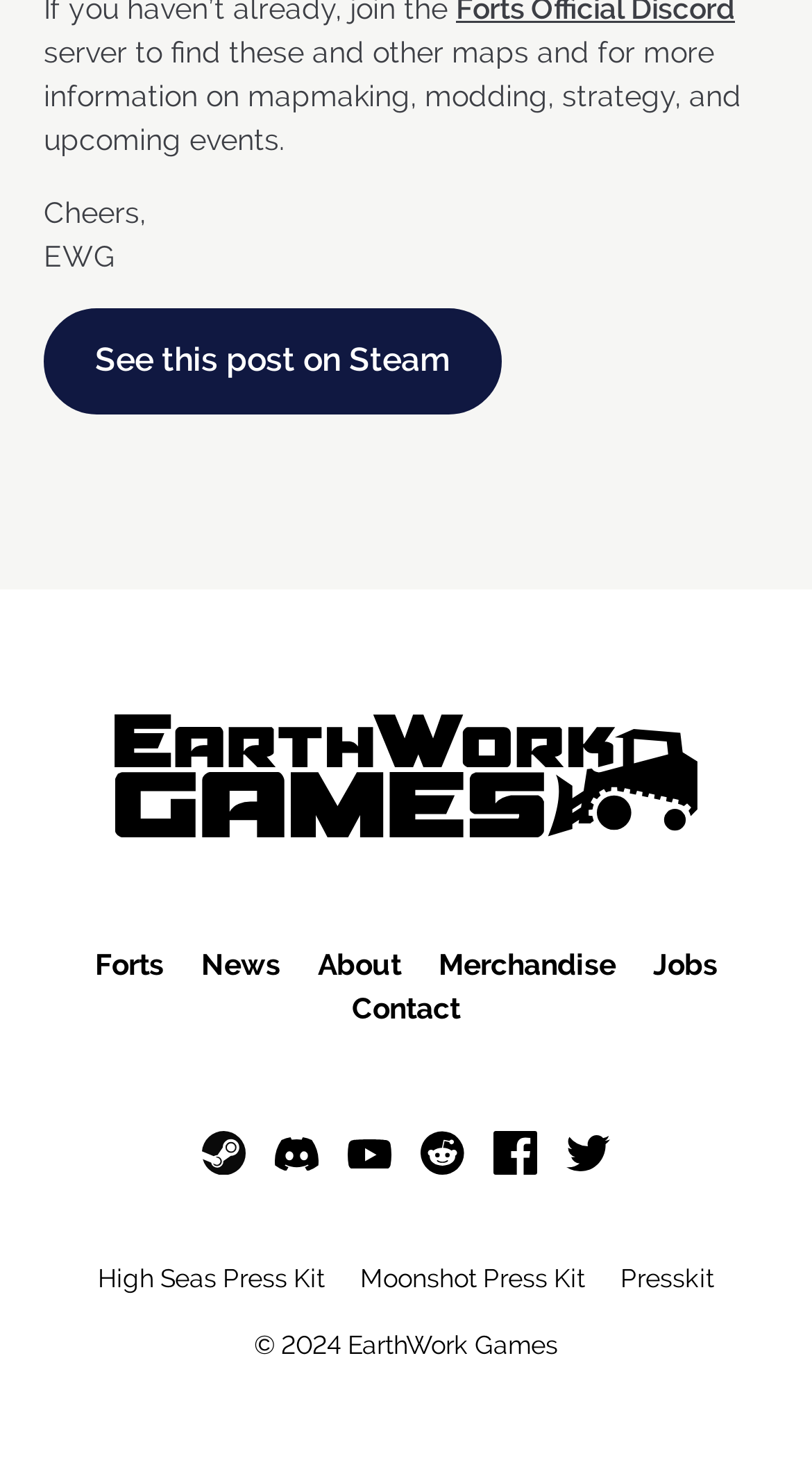Determine the bounding box coordinates of the clickable area required to perform the following instruction: "Check out the merchandise". The coordinates should be represented as four float numbers between 0 and 1: [left, top, right, bottom].

[0.54, 0.639, 0.758, 0.661]